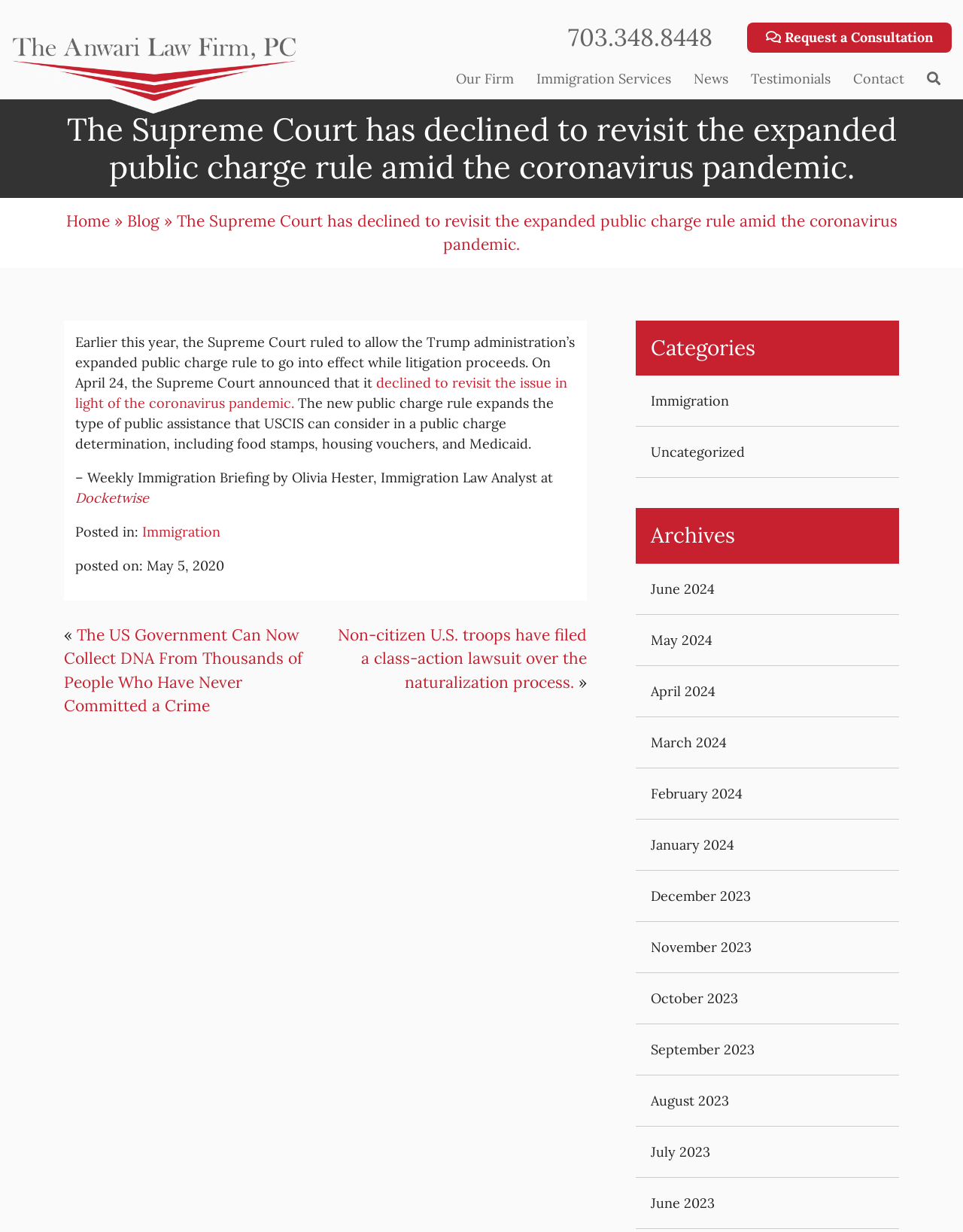Pinpoint the bounding box coordinates of the area that must be clicked to complete this instruction: "Request a consultation".

[0.775, 0.018, 0.988, 0.042]